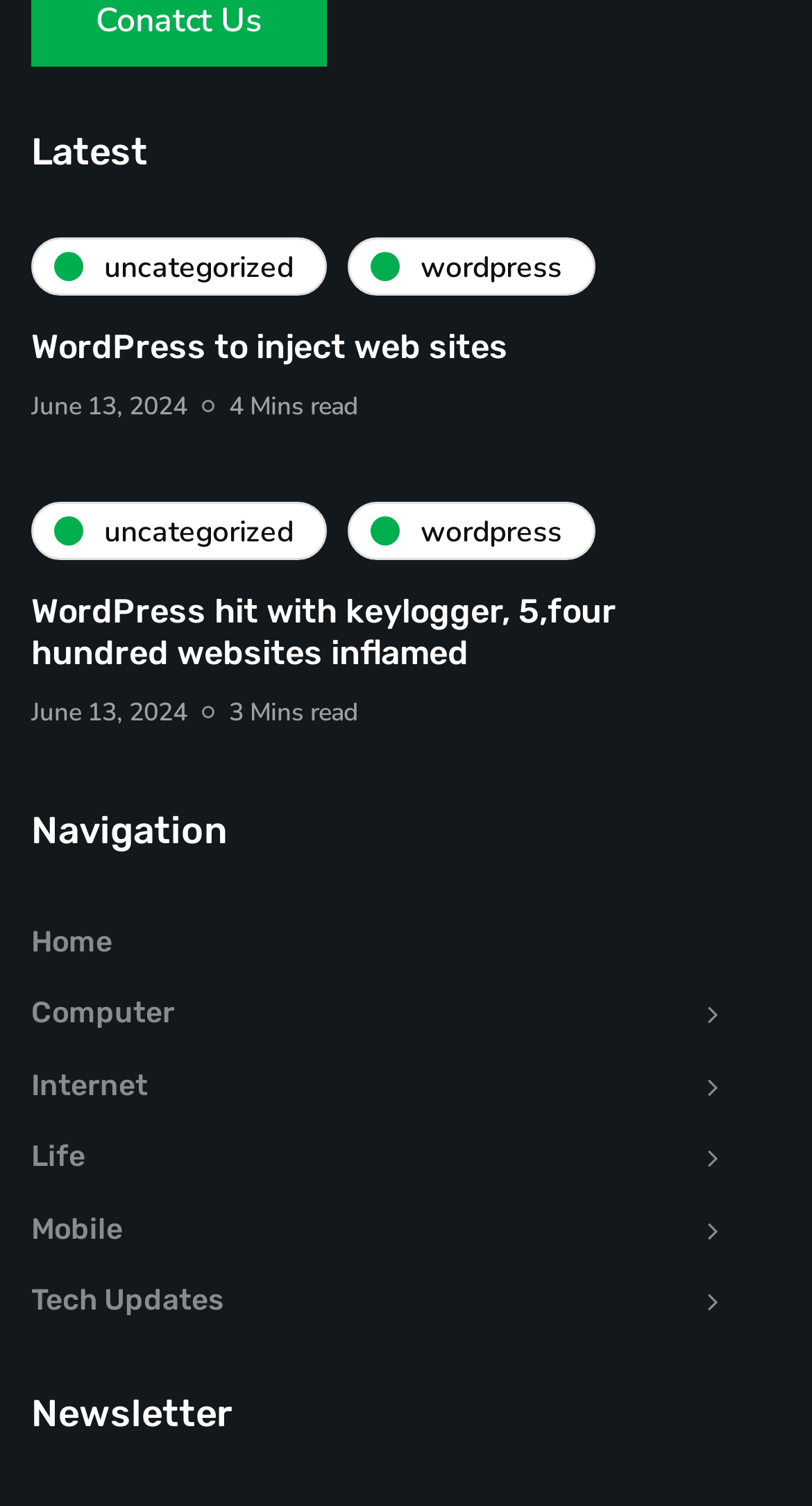Could you highlight the region that needs to be clicked to execute the instruction: "visit the 'WordPress to inject web sites' article"?

[0.038, 0.217, 0.626, 0.244]